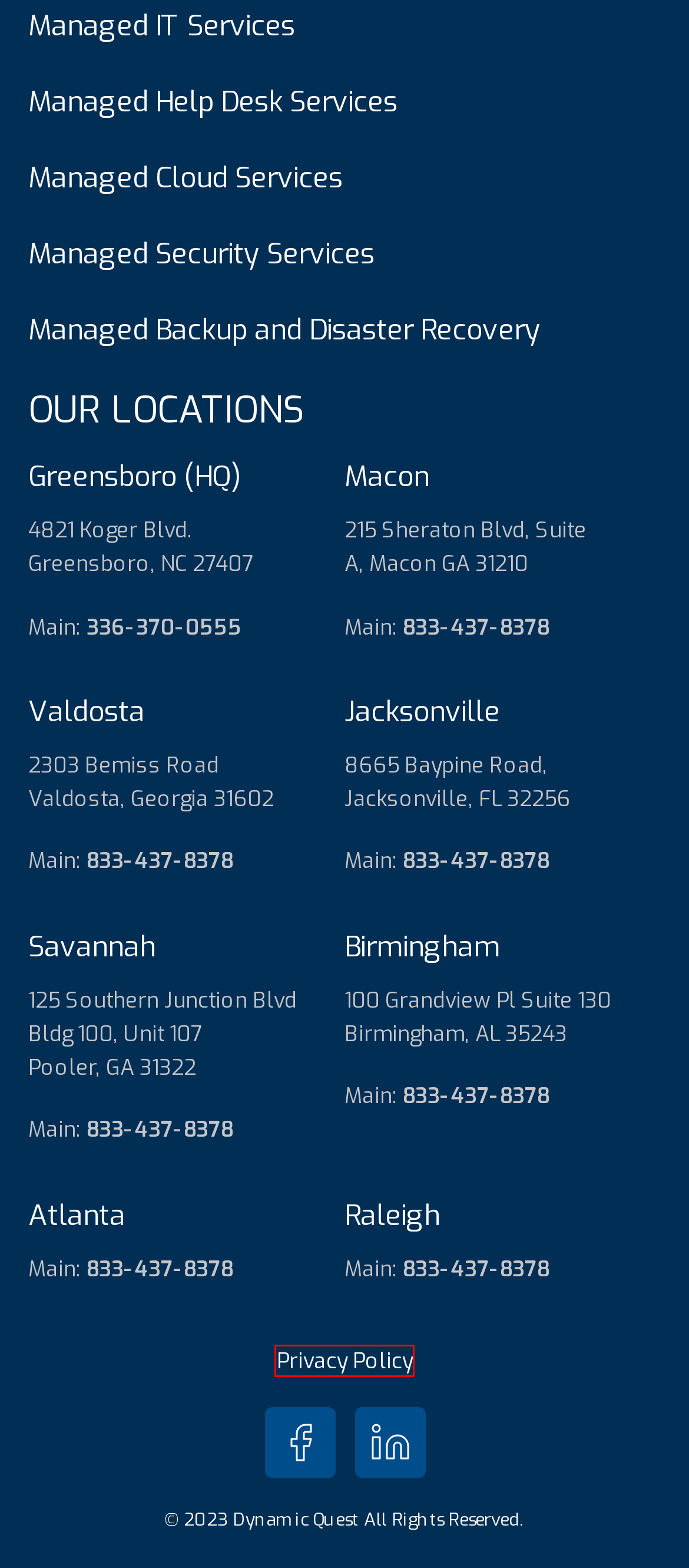Review the screenshot of a webpage that includes a red bounding box. Choose the webpage description that best matches the new webpage displayed after clicking the element within the bounding box. Here are the candidates:
A. Privacy Policy - Dynamic Quest
B. Contact Us | Dynamic Quest - Managed IT Services
C. Client Payment Portal - Dynamic Quest
D. Managed Service Desk - Dynamic Quest
E. Managed IT Backup & Disaster Recovery | Dynamic Quest
F. Raleigh IT Services - Dynamic Quest
G. Managed Cloud Services | Dynamic Quest
H. Managed IT Services & Support | Dynamic Quest

A